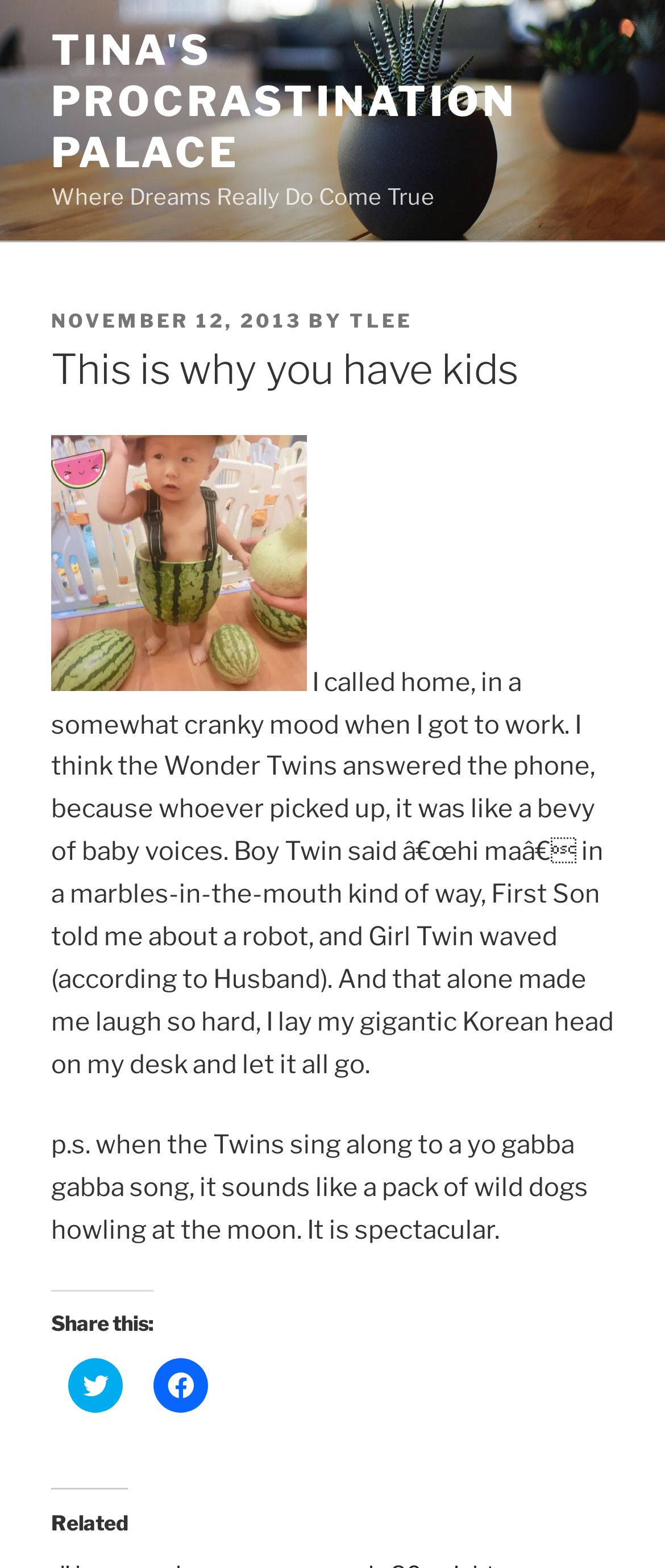What is the content of the first sentence of the post?
Answer the question with as much detail as possible.

I found the content of the first sentence of the post by looking at the main text area, which is located below the image. The first sentence starts with 'I called home, in a somewhat cranky mood when I got to work'.